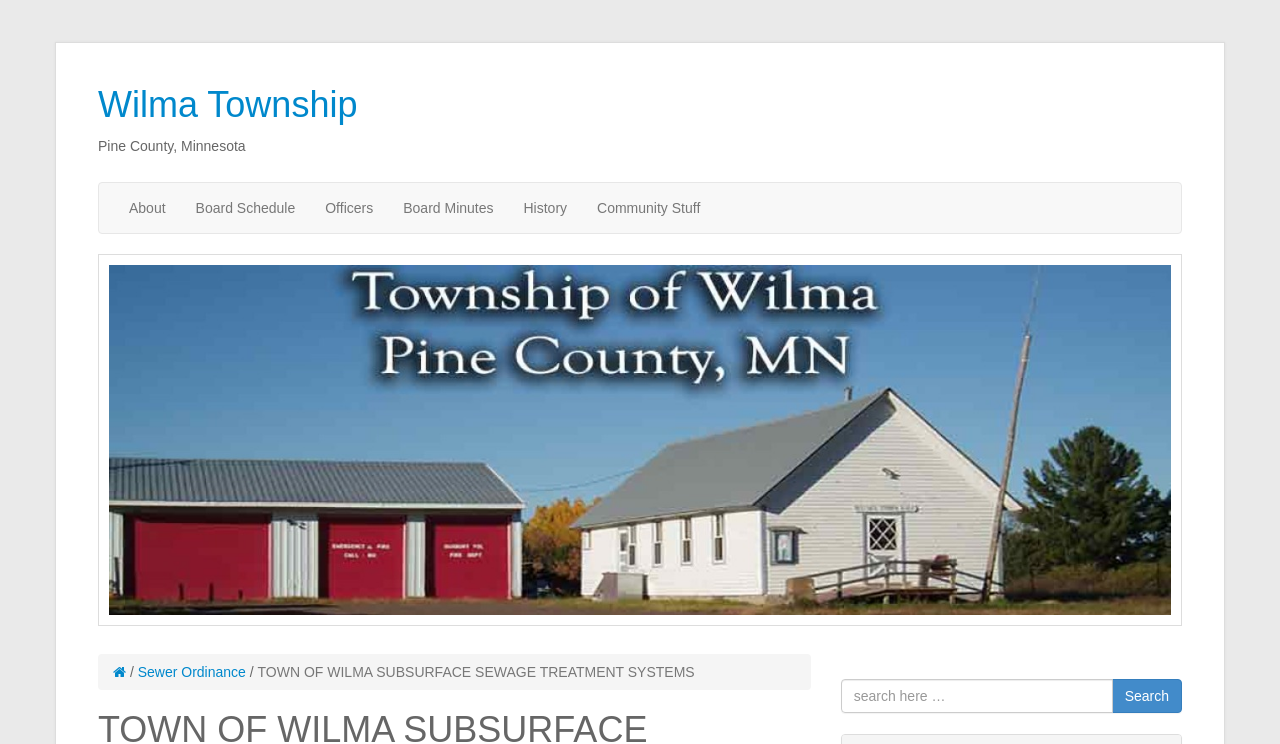Show the bounding box coordinates for the HTML element as described: "Board Minutes".

[0.303, 0.246, 0.397, 0.313]